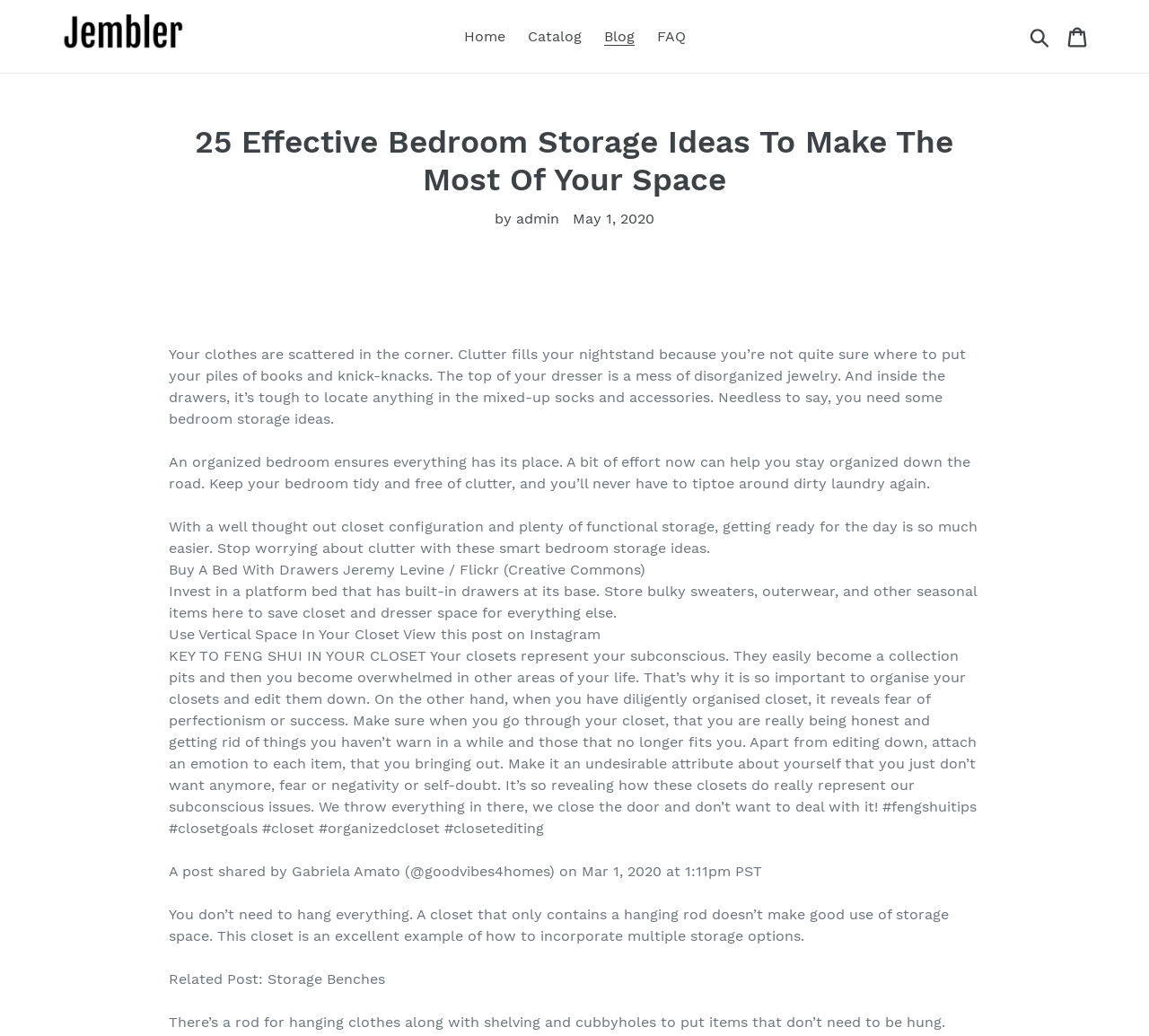Analyze and describe the webpage in a detailed narrative.

This webpage is about 25 effective bedroom storage ideas to make the most of your space. At the top, there is a navigation bar with links to "Home", "Catalog", "Blog", and "FAQ" on the left, and a search button and a cart link on the right. Below the navigation bar, there is a heading that displays the title of the webpage, followed by the author's name and the date "May 1, 2020".

The main content of the webpage is divided into several sections, each describing a bedroom storage idea. The first section starts with a descriptive paragraph about the importance of organizing a bedroom, followed by a few sentences on how an organized bedroom can make life easier. 

Below this introductory section, there are several storage ideas, each accompanied by a descriptive paragraph. The first idea is to buy a bed with drawers, which is illustrated by a captioned image. The second idea is to use vertical space in a closet, which is accompanied by a quote about the importance of organizing closets in Feng Shui. 

The webpage continues to present more storage ideas, including using multiple storage options in a closet, incorporating shelving and cubbyholes, and utilizing storage benches. Each idea is explained in a few sentences, and some are accompanied by quotes or captions. Overall, the webpage provides a collection of practical and creative storage ideas to help readers organize their bedrooms.